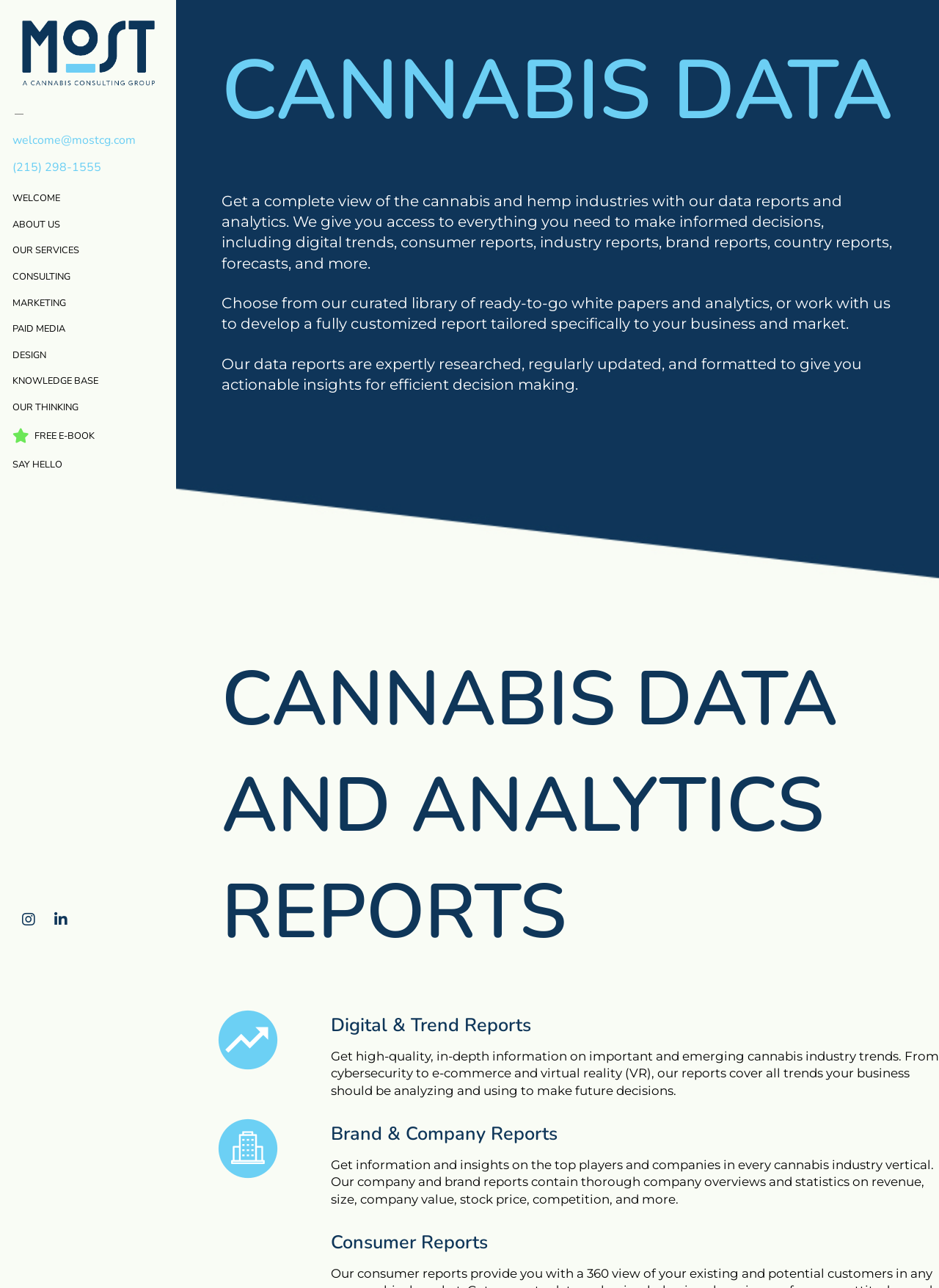How many types of reports are mentioned on this webpage? Observe the screenshot and provide a one-word or short phrase answer.

At least 5